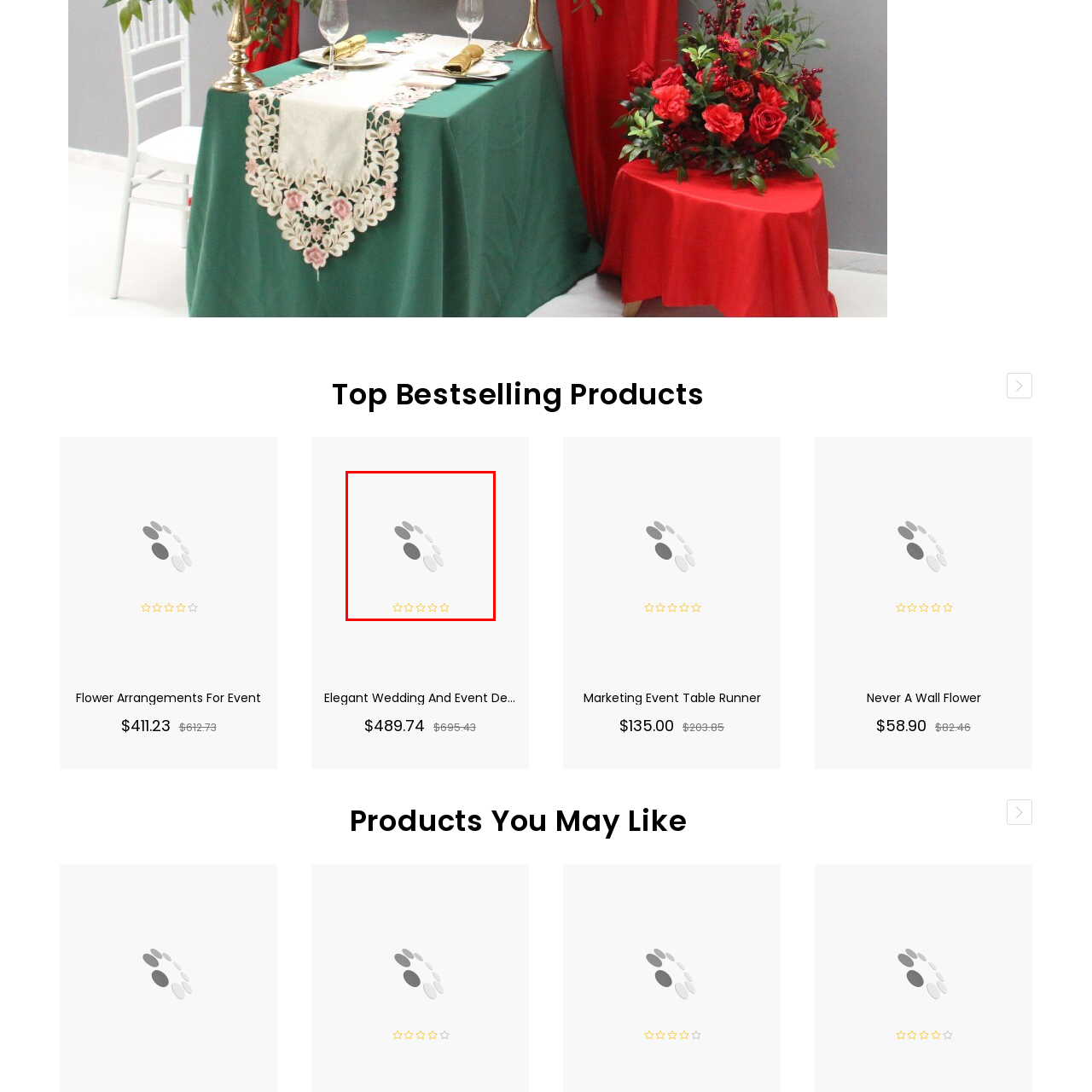Thoroughly describe the content of the image found within the red border.

This image showcases an elegant floral arrangement, likely designed for events. Featuring a soothing mix of soft hues with a predominant focus on fresh flowers, the composition radiates a warm, inviting atmosphere, perfect for occasions such as weddings, parties, or corporate events. The arrangement beautifully combines various flower types, enhancing both aesthetic appeal and fragrance. It is paired with a price tag of $489.74, alongside an "ADD TO CART" button for easy purchasing. Positioned within a collection of bestselling products, this arrangement has been highlighted under the category "Elegant Wedding And Event Decor," indicating its popularity and suitability for special celebrations.